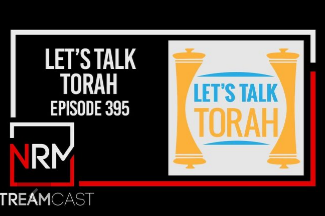What is the episode number?
Answer the question with a detailed and thorough explanation.

The episode number is clearly indicated as 'EPISODE 395' below the title in the promotional graphic, making it easily readable and accessible to the audience.